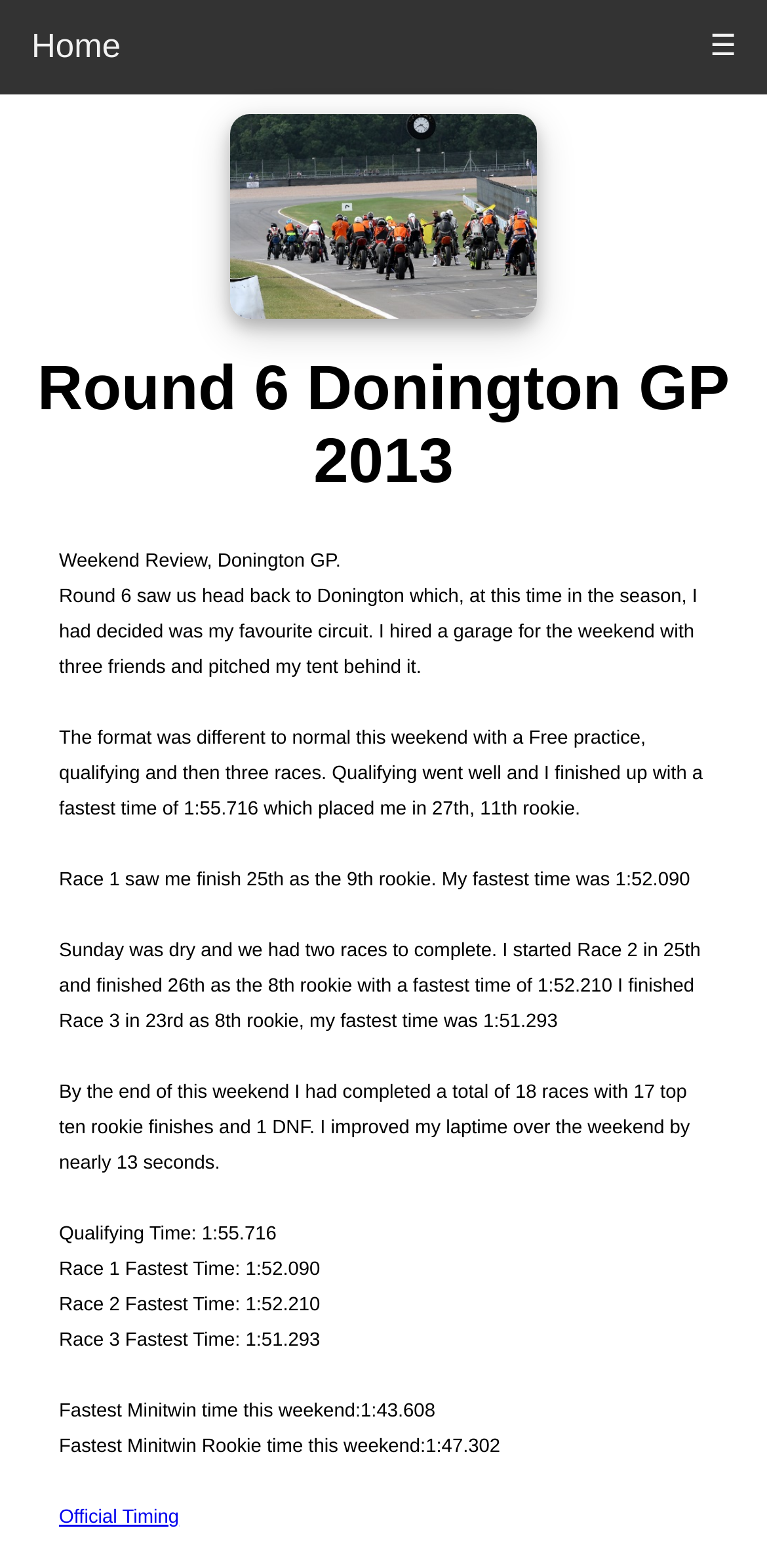How many races were held on Sunday?
Look at the image and provide a detailed response to the question.

According to the text 'Sunday was dry and we had two races to complete.', there were two races held on Sunday.